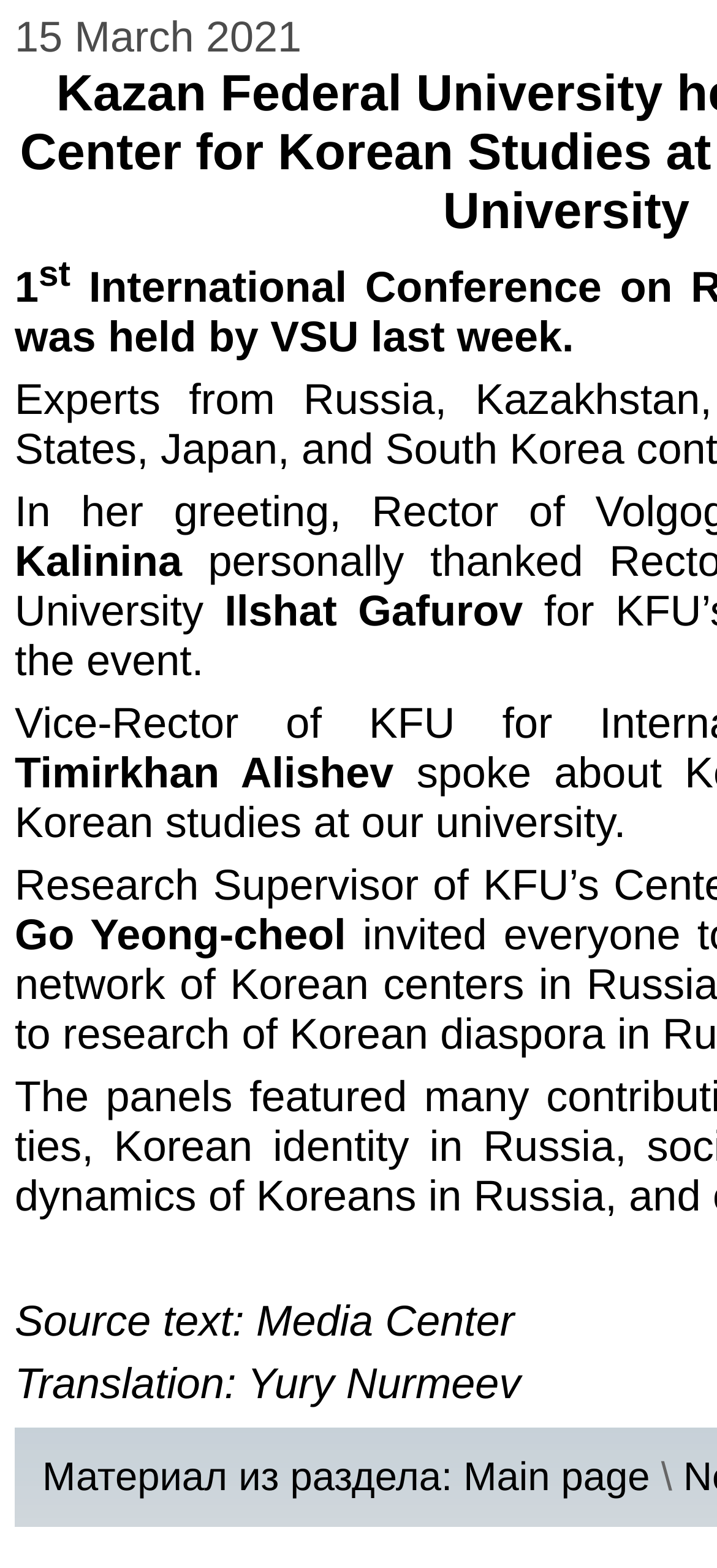Please specify the bounding box coordinates in the format (top-left x, top-left y, bottom-right x, bottom-right y), with values ranging from 0 to 1. Identify the bounding box for the UI component described as follows: Main page

[0.646, 0.927, 0.906, 0.956]